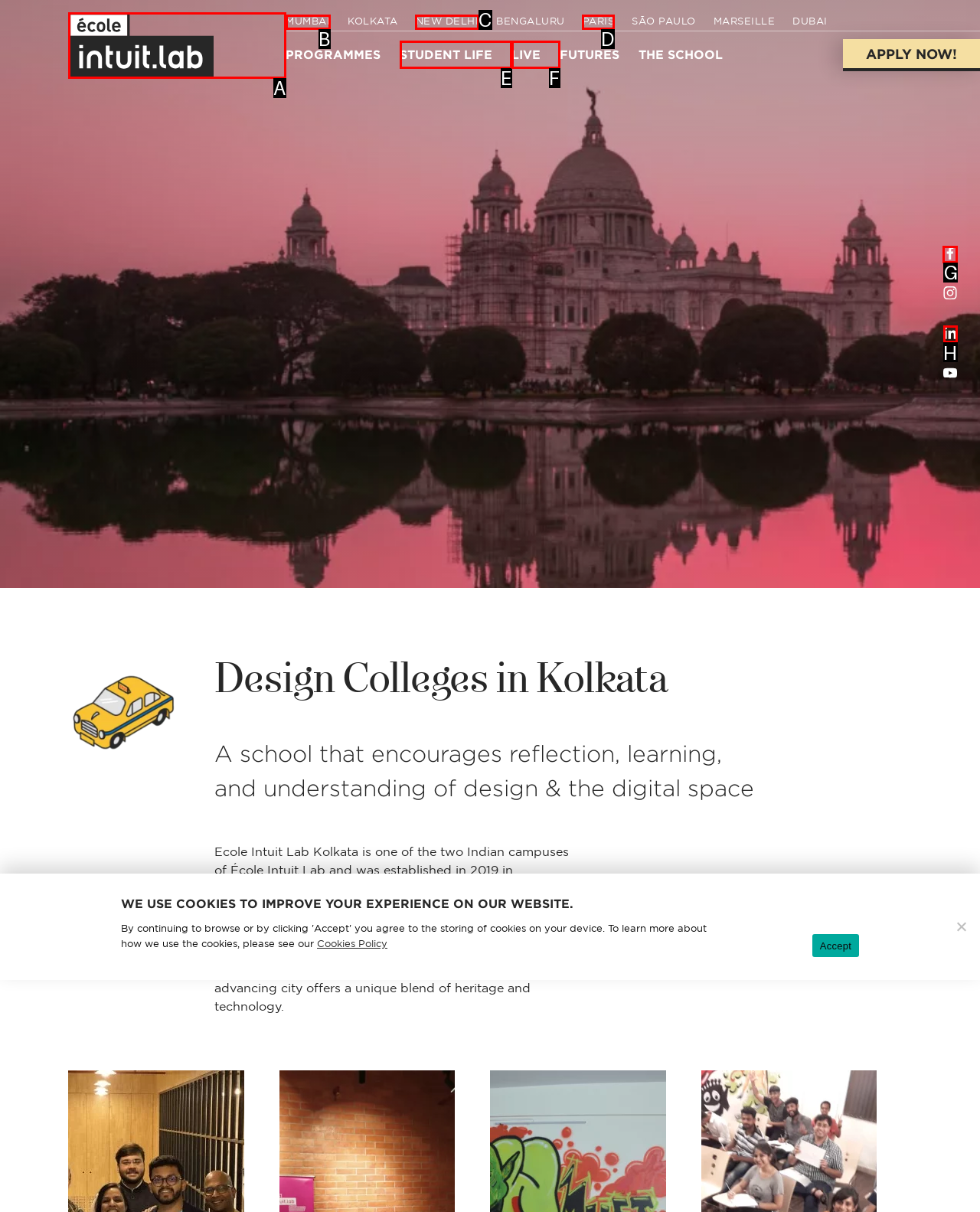Identify which HTML element should be clicked to fulfill this instruction: Follow Intuit Lab on Facebook Reply with the correct option's letter.

G